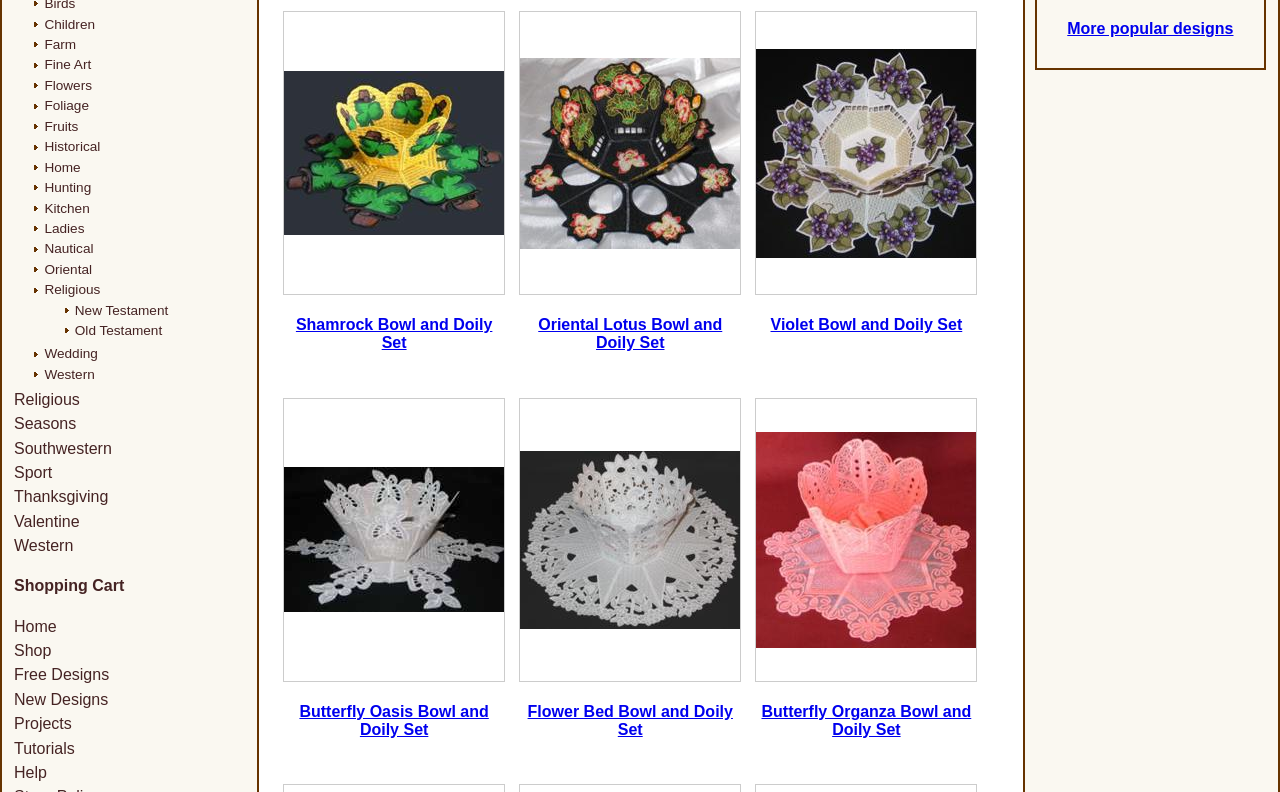Based on the image, give a detailed response to the question: What is the last category listed?

I looked at the list of categories on the webpage and saw that the last category listed is 'Western'.